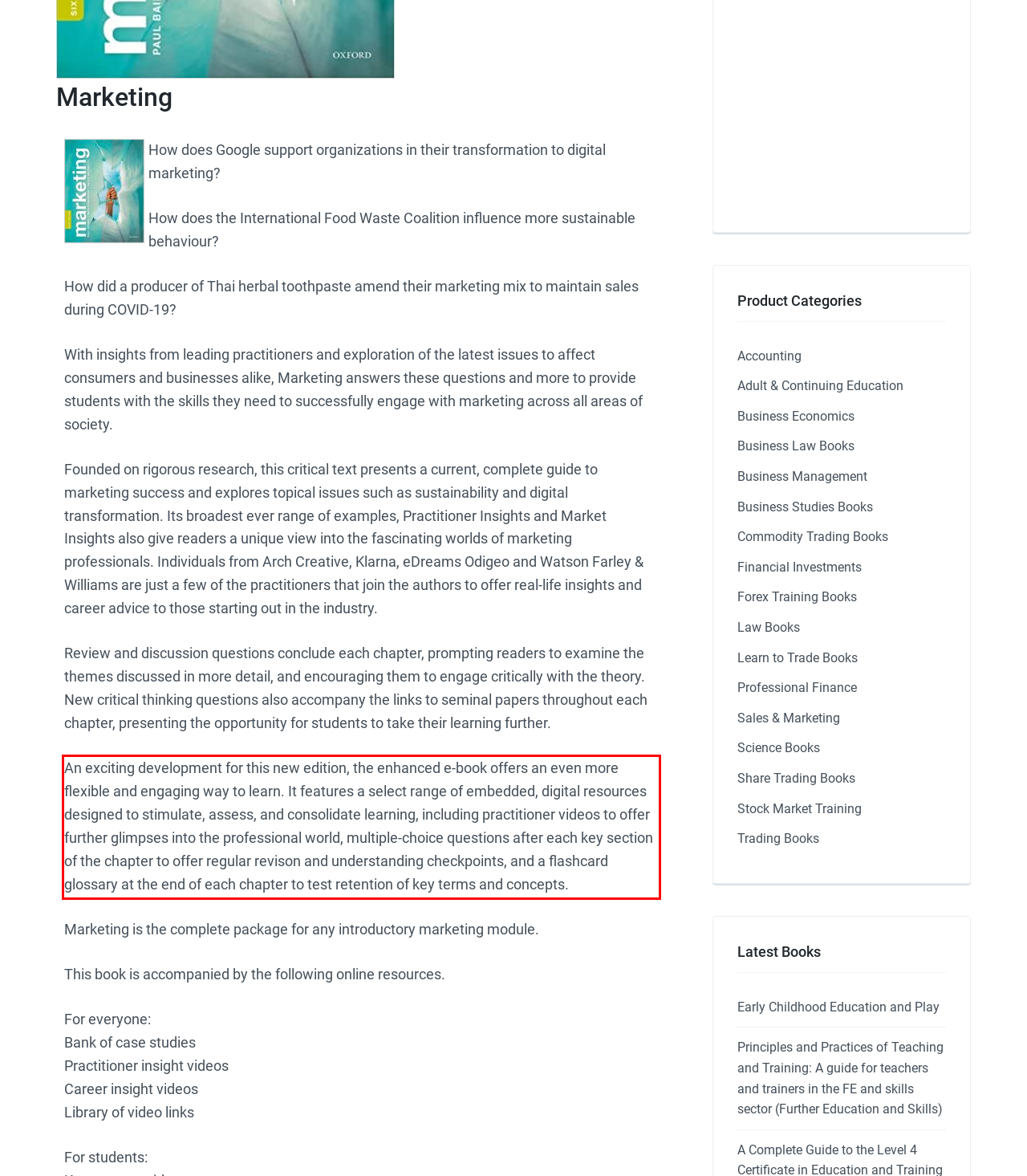Please examine the webpage screenshot containing a red bounding box and use OCR to recognize and output the text inside the red bounding box.

An exciting development for this new edition, the enhanced e-book offers an even more flexible and engaging way to learn. It features a select range of embedded, digital resources designed to stimulate, assess, and consolidate learning, including practitioner videos to offer further glimpses into the professional world, multiple-choice questions after each key section of the chapter to offer regular revison and understanding checkpoints, and a flashcard glossary at the end of each chapter to test retention of key terms and concepts.